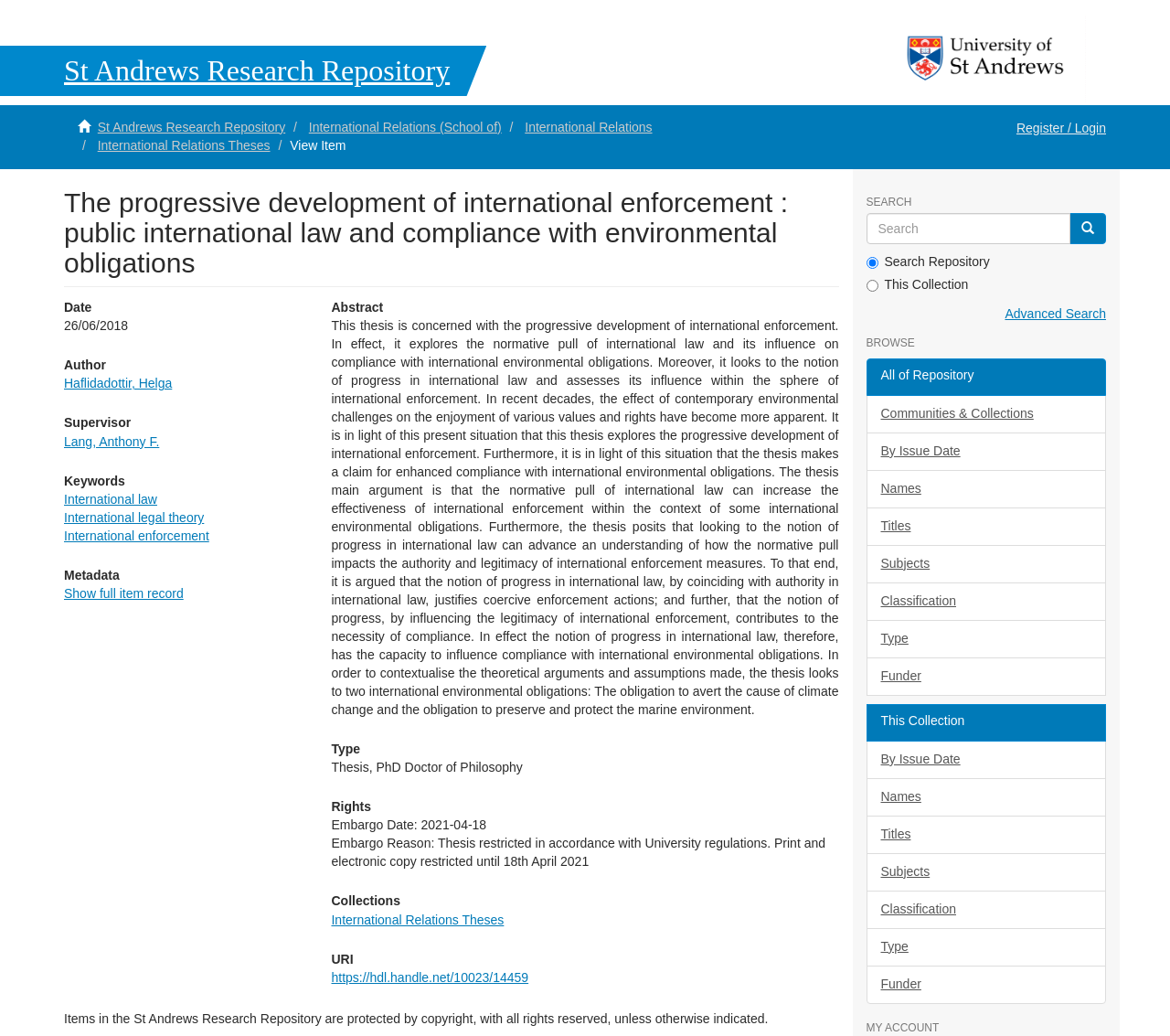Locate the bounding box coordinates of the area that needs to be clicked to fulfill the following instruction: "Go to advanced search". The coordinates should be in the format of four float numbers between 0 and 1, namely [left, top, right, bottom].

[0.859, 0.295, 0.945, 0.31]